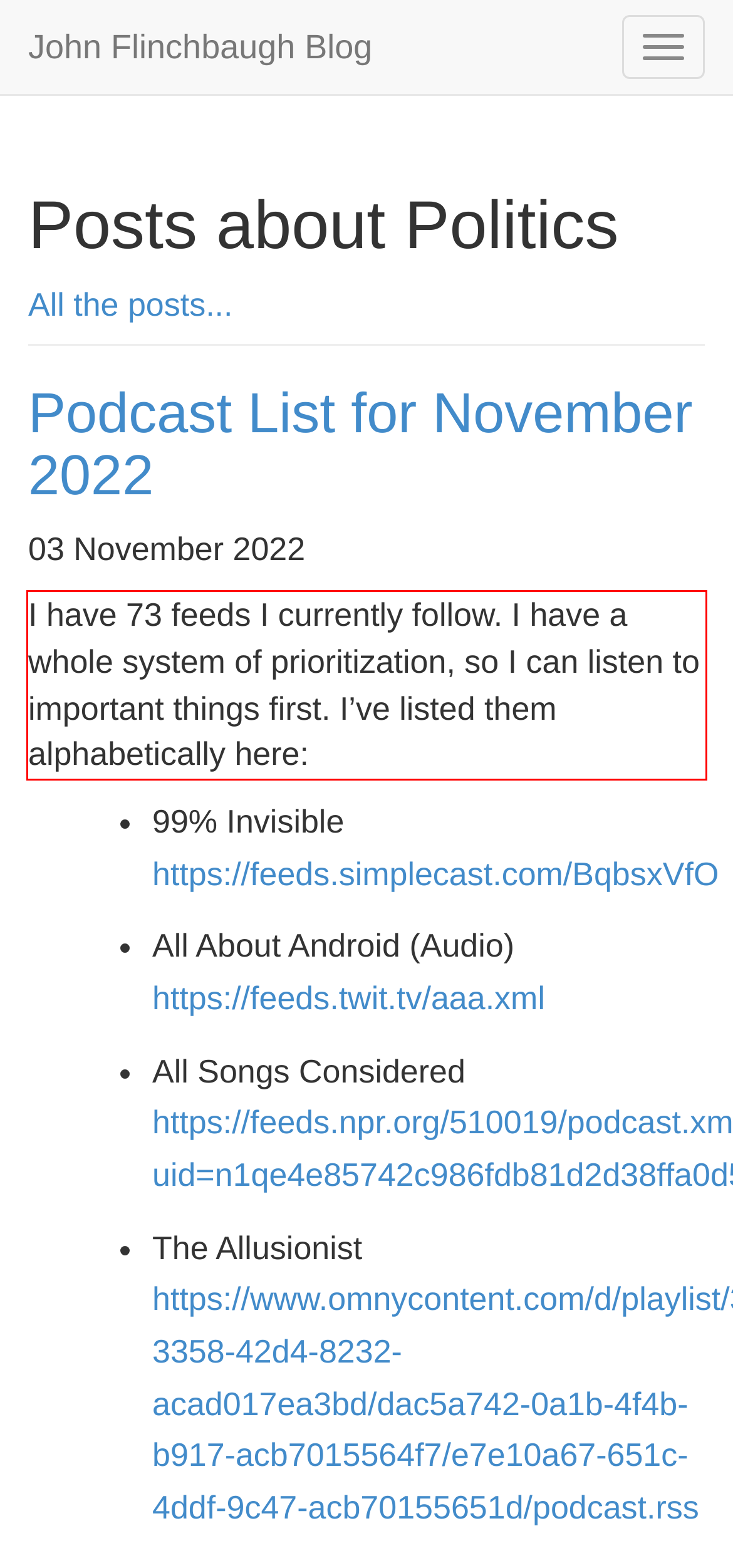Please use OCR to extract the text content from the red bounding box in the provided webpage screenshot.

I have 73 feeds I currently follow. I have a whole system of prioritization, so I can listen to important things first. I’ve listed them alphabetically here: